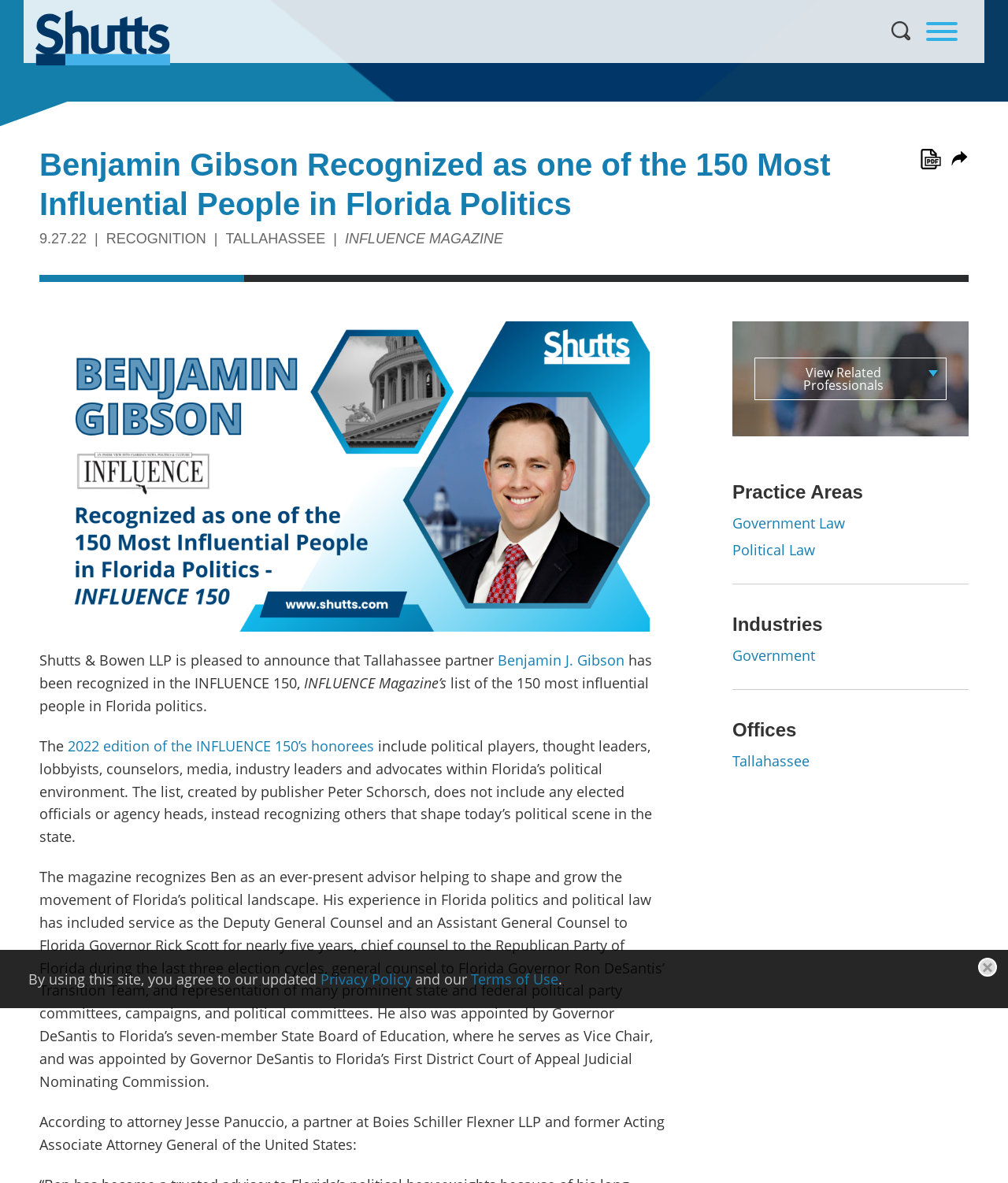Please find the bounding box coordinates of the element that needs to be clicked to perform the following instruction: "View related professionals". The bounding box coordinates should be four float numbers between 0 and 1, represented as [left, top, right, bottom].

[0.727, 0.272, 0.961, 0.369]